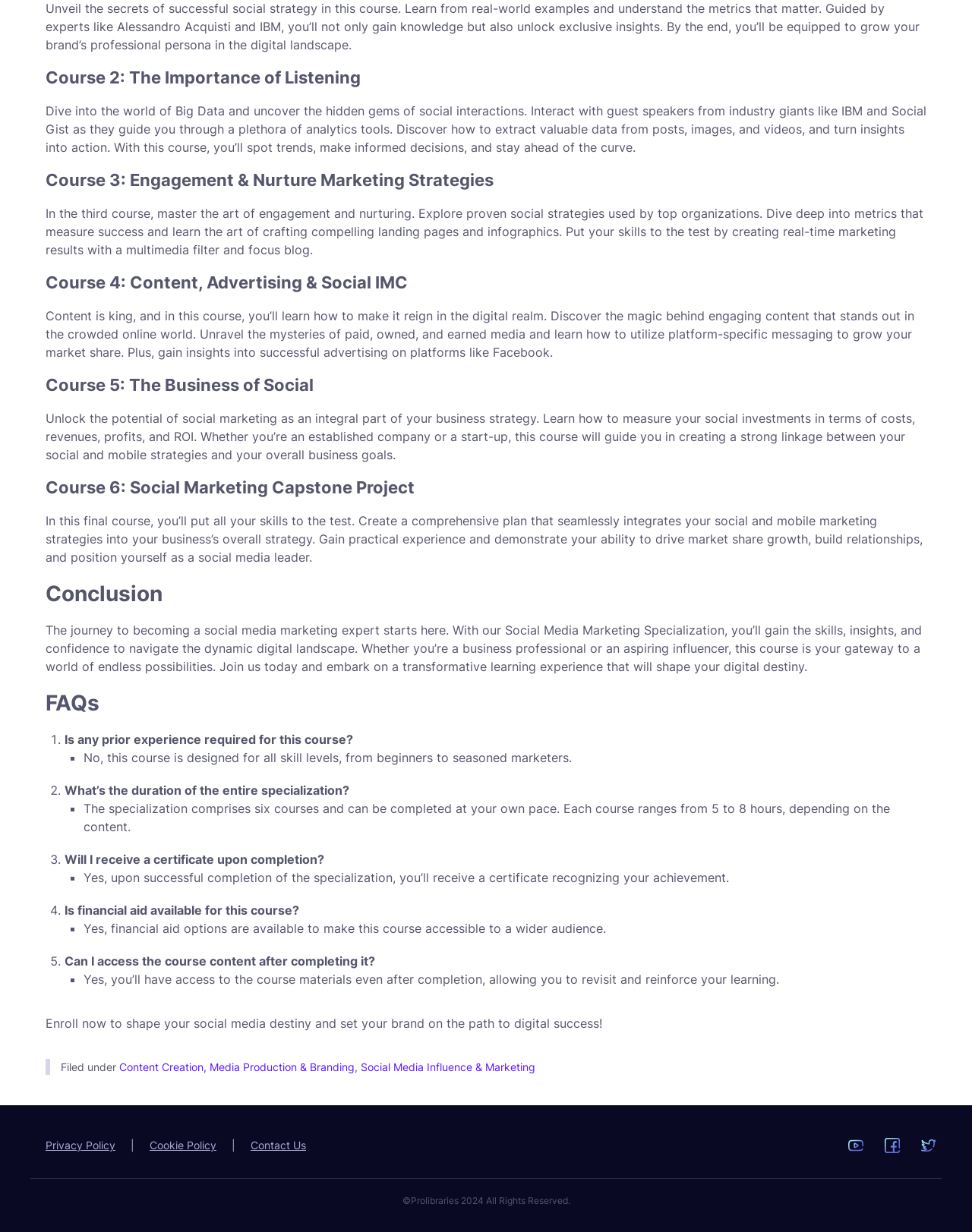Identify the bounding box coordinates of the area you need to click to perform the following instruction: "Learn about content creation and branding".

[0.123, 0.861, 0.365, 0.871]